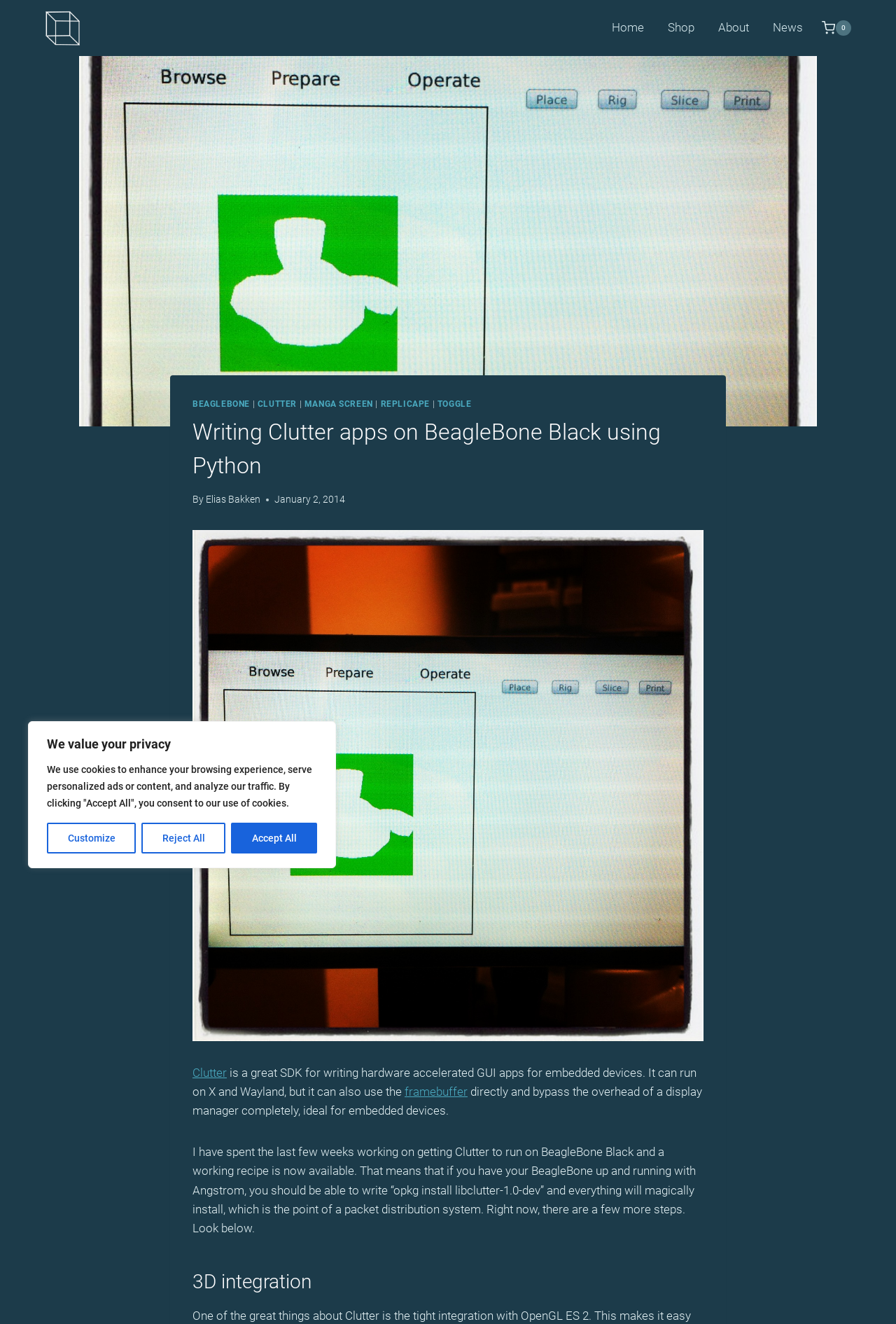Identify the bounding box coordinates for the UI element that matches this description: "Shopping Cart 0".

[0.917, 0.015, 0.95, 0.027]